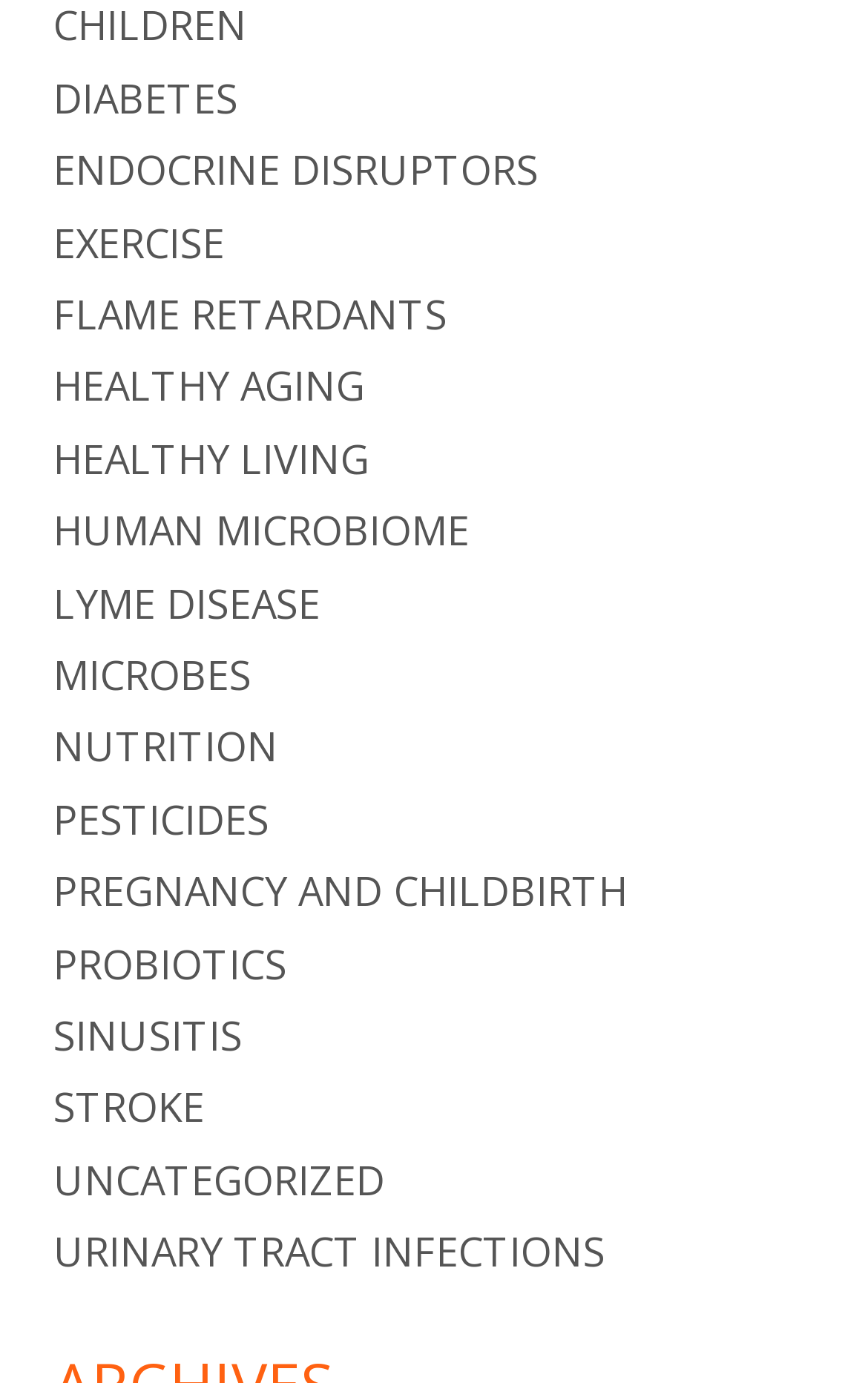Specify the bounding box coordinates of the area to click in order to follow the given instruction: "read about HEALTHY AGING."

[0.062, 0.26, 0.421, 0.298]